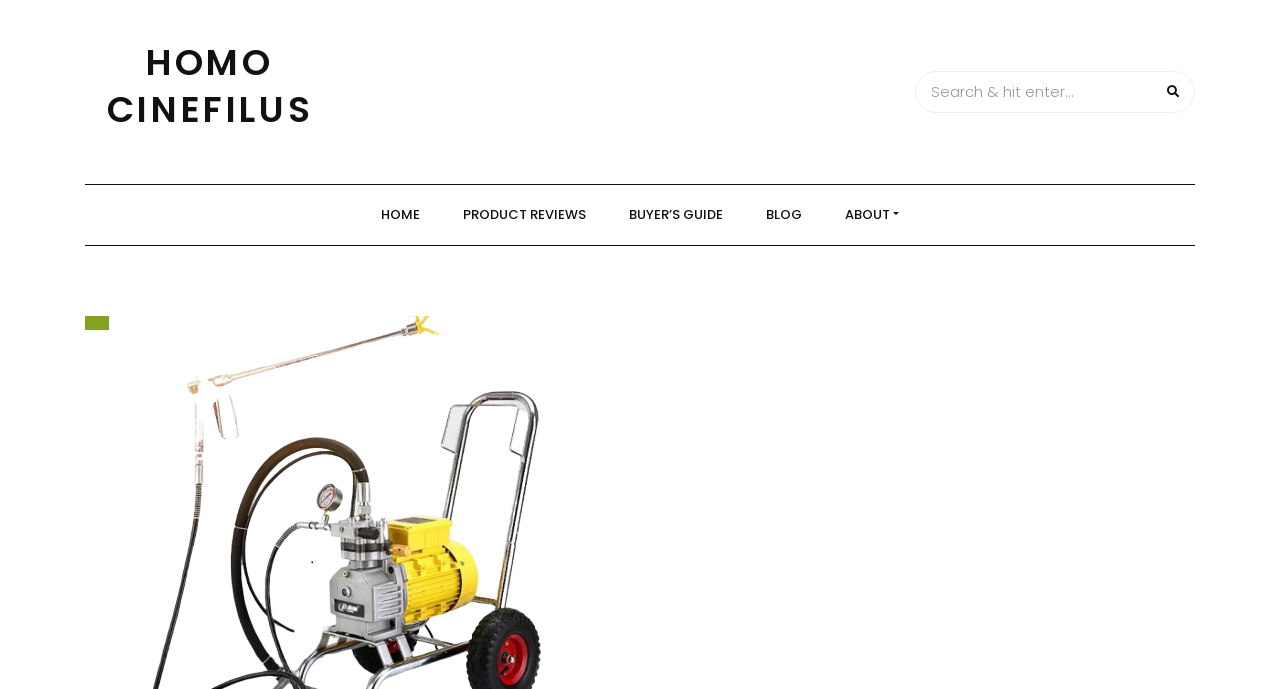Please find and provide the title of the webpage.

BEST PAINT SPRAYERS FOR THE MONEY